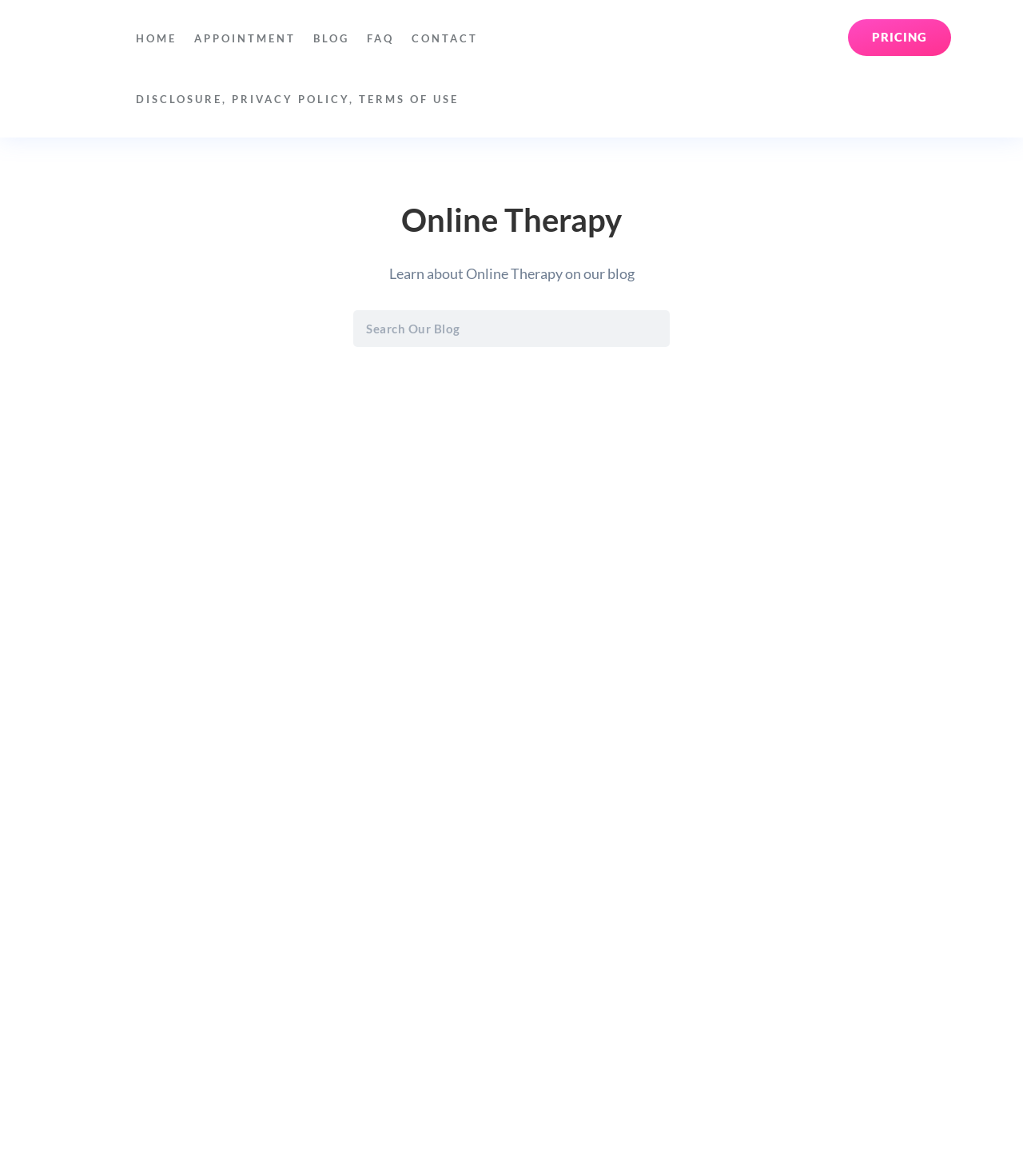Given the description: "Maastricht", determine the bounding box coordinates of the UI element. The coordinates should be formatted as four float numbers between 0 and 1, [left, top, right, bottom].

None